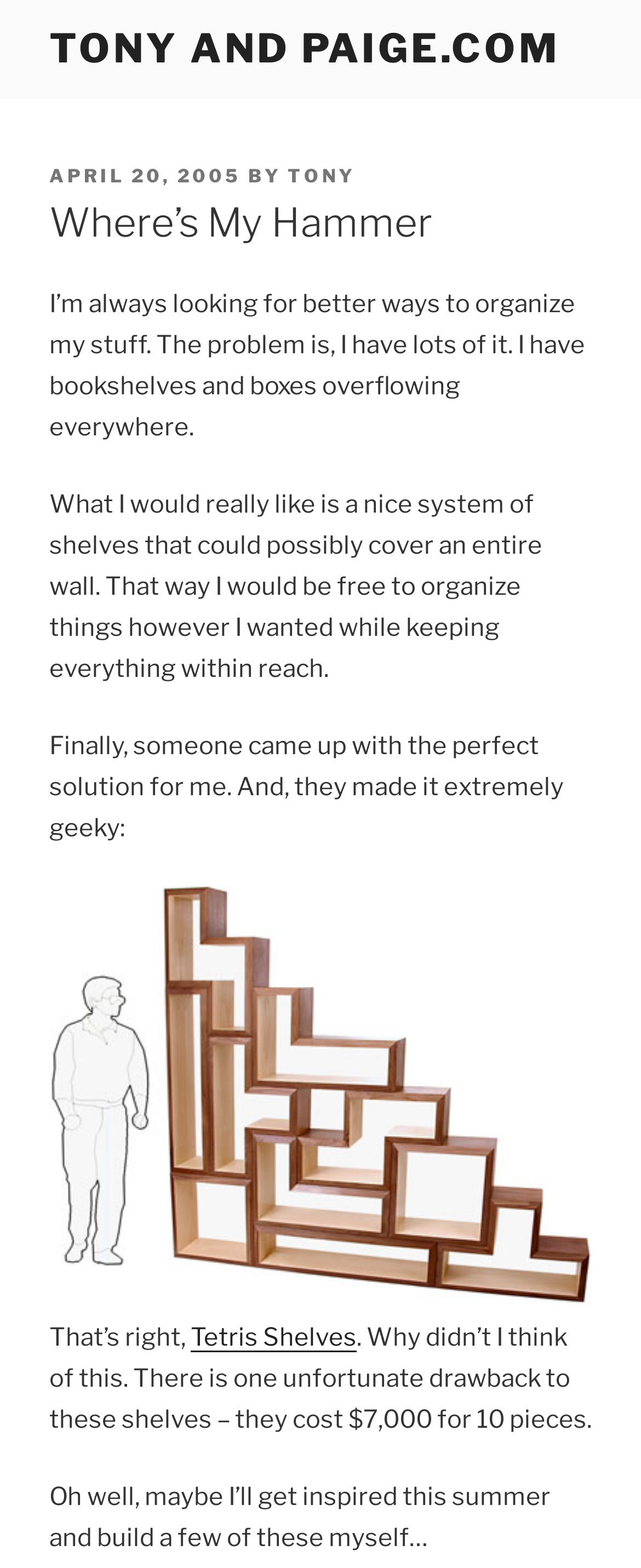What is the name of the shelves mentioned in the article?
Kindly offer a comprehensive and detailed response to the question.

The article mentions that someone came up with the perfect solution for the author's organization problem, and that solution is called Tetris Shelves, which is a geeky and innovative way to organize things.